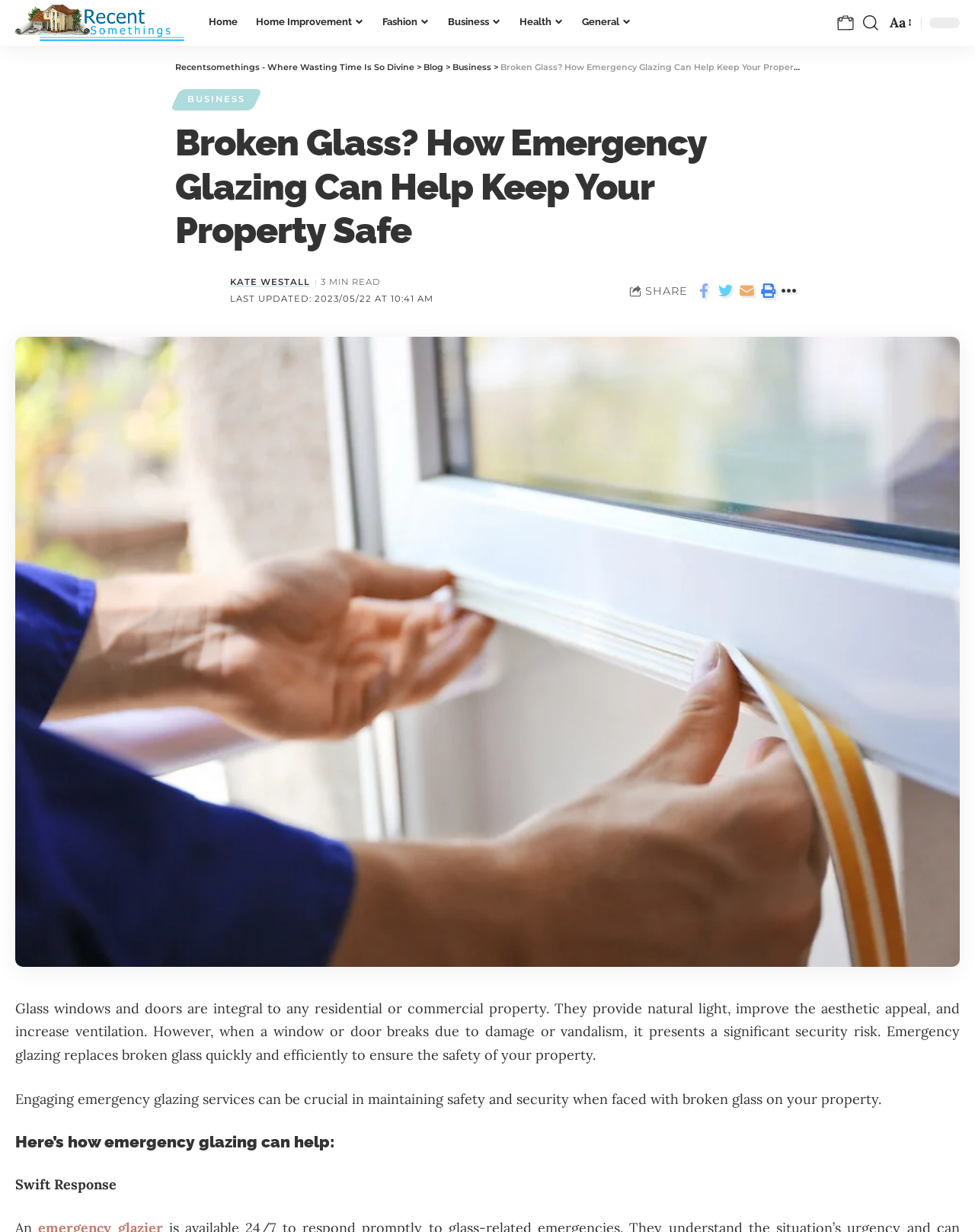Can you find the bounding box coordinates for the UI element given this description: "aria-label="notification""? Provide the coordinates as four float numbers between 0 and 1: [left, top, right, bottom].

[0.857, 0.011, 0.877, 0.027]